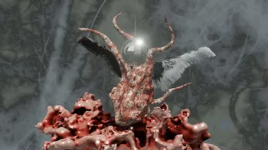Where is the 'Thick, Stretchy, Sticky Space' exhibition taking place? From the image, respond with a single word or brief phrase.

IMT London, United Kingdom